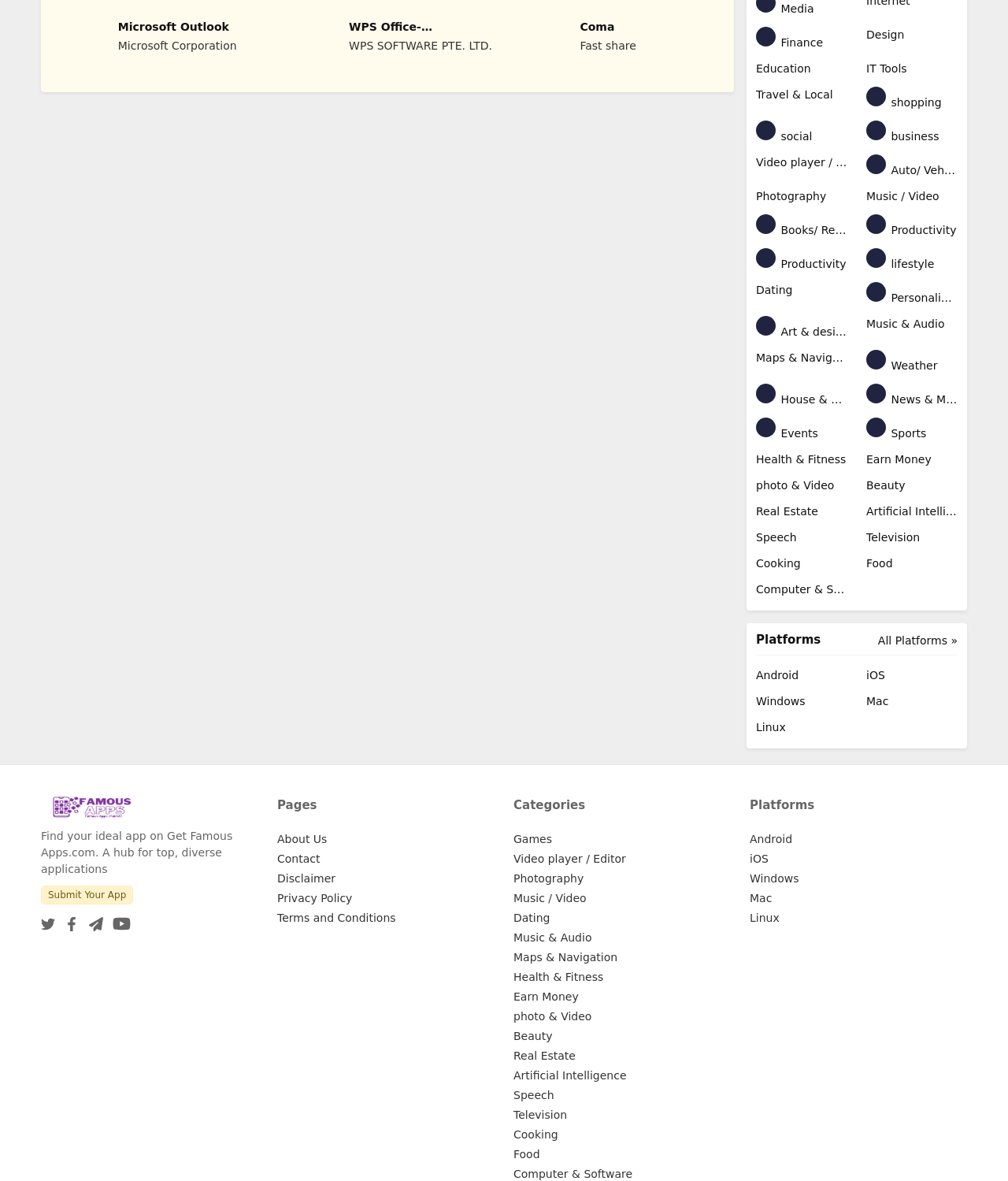Please specify the bounding box coordinates for the clickable region that will help you carry out the instruction: "Browse Finance".

[0.75, 0.023, 0.841, 0.043]